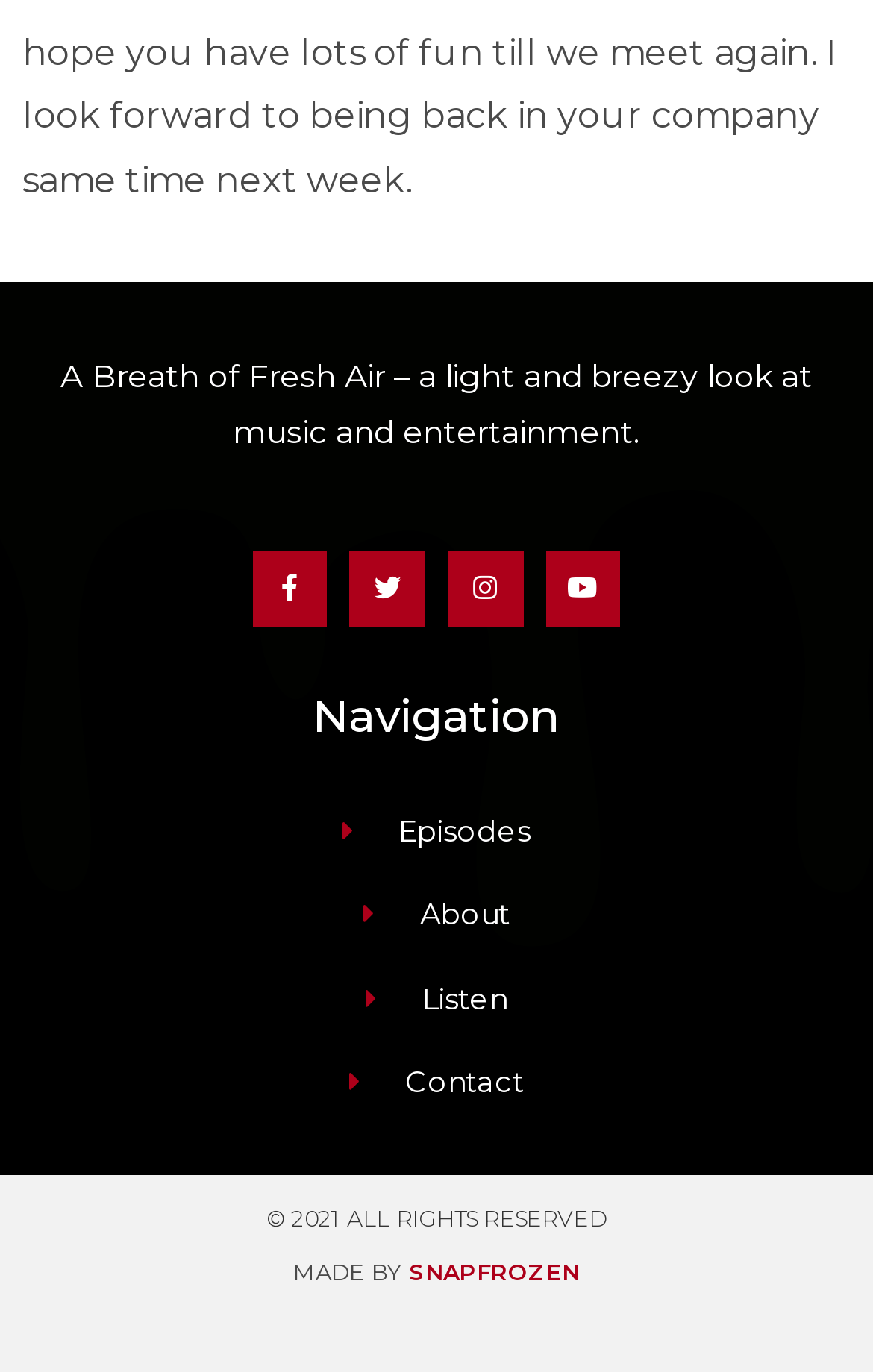Could you determine the bounding box coordinates of the clickable element to complete the instruction: "Contact the team"? Provide the coordinates as four float numbers between 0 and 1, i.e., [left, top, right, bottom].

[0.051, 0.77, 0.949, 0.808]